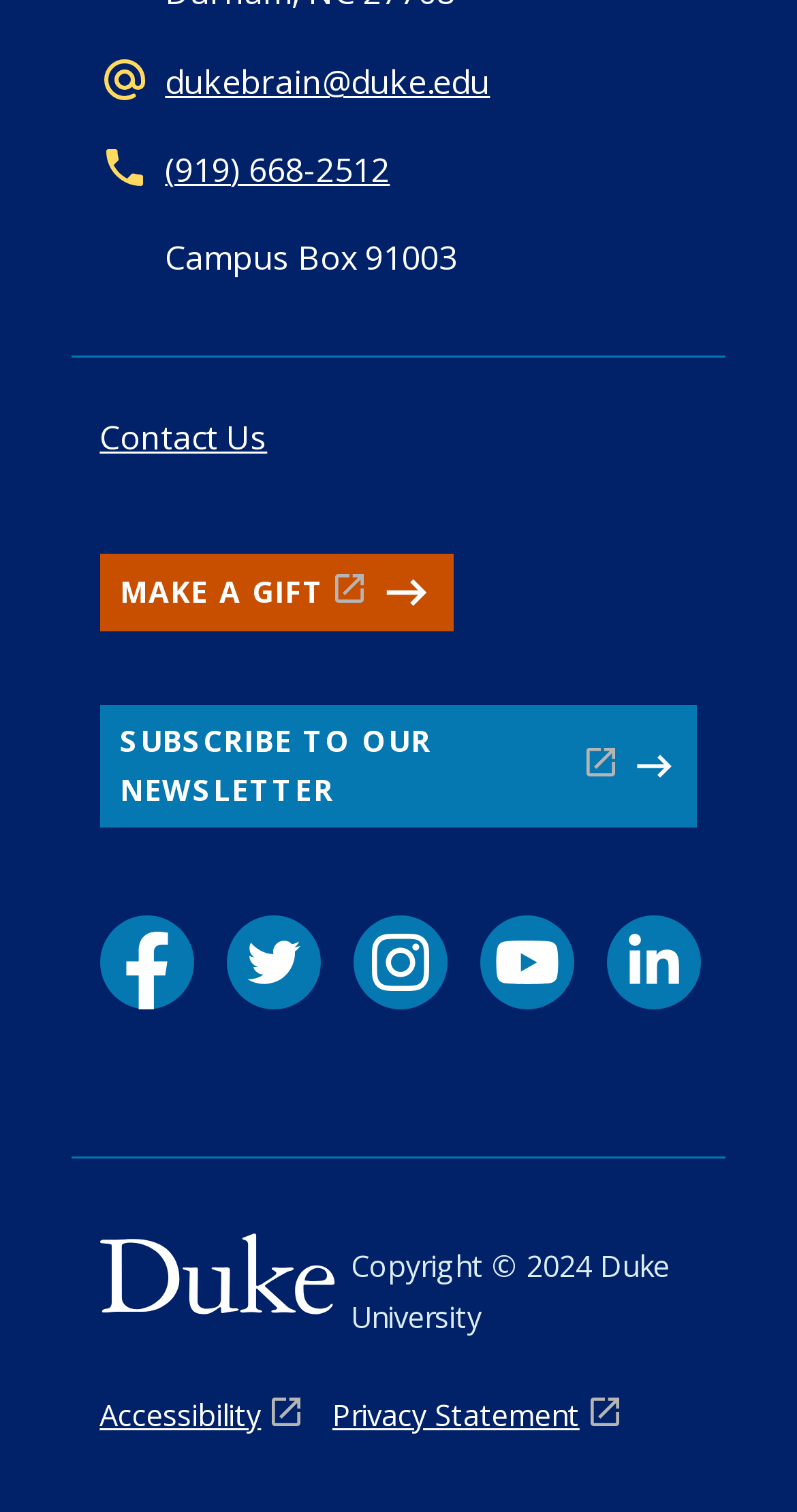Identify the bounding box coordinates of the region that should be clicked to execute the following instruction: "Visit Facebook page".

[0.125, 0.606, 0.243, 0.668]